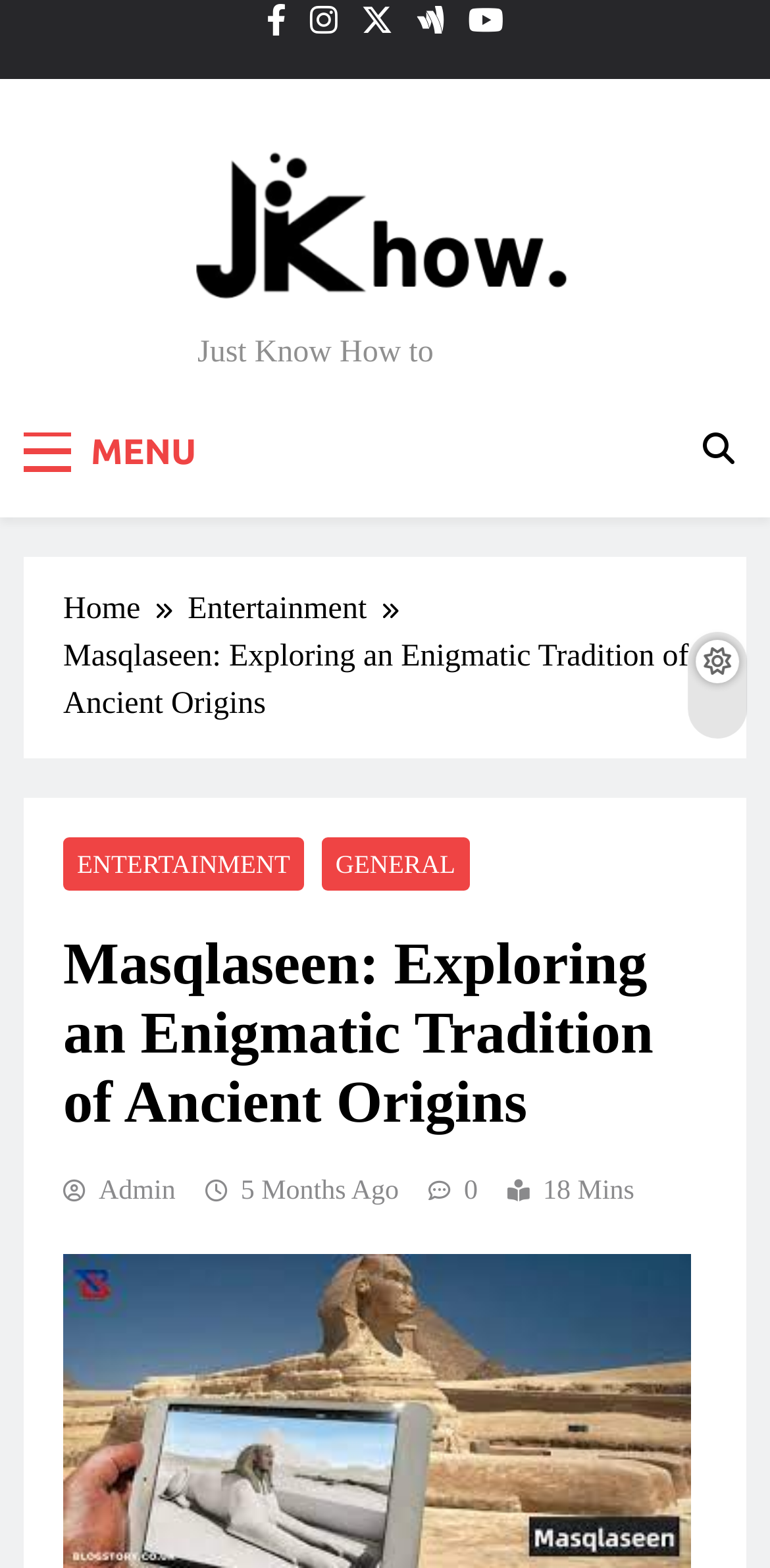Describe all visible elements and their arrangement on the webpage.

The webpage is about Masqlaseen, an ancient tradition with unique characteristics and techniques. At the top left, there are five social media links represented by icons. Below these icons, there is a profile link "JK How" with an accompanying image. Next to the profile link, there is a static text "Just Know How to". 

On the top right, there is a "MENU" button and a search icon. Below these buttons, there is a navigation section with breadcrumbs, which includes links to "Home" and "Entertainment" categories. The title of the webpage "Masqlaseen: Exploring an Enigmatic Tradition of Ancient Origins" is displayed prominently in this section.

Under the navigation section, there are several links and headings. The main heading "Masqlaseen: Exploring an Enigmatic Tradition of Ancient Origins" is followed by links to "ENTERTAINMENT" and "GENERAL" categories. There is also an "Admin" link and a timestamp "5 Months Ago" with an accompanying time element. Additionally, there are two static texts displaying "0" and "18 Mins" respectively.

At the bottom of the page, there is a large image related to Masqlaseen, which takes up most of the width of the page.